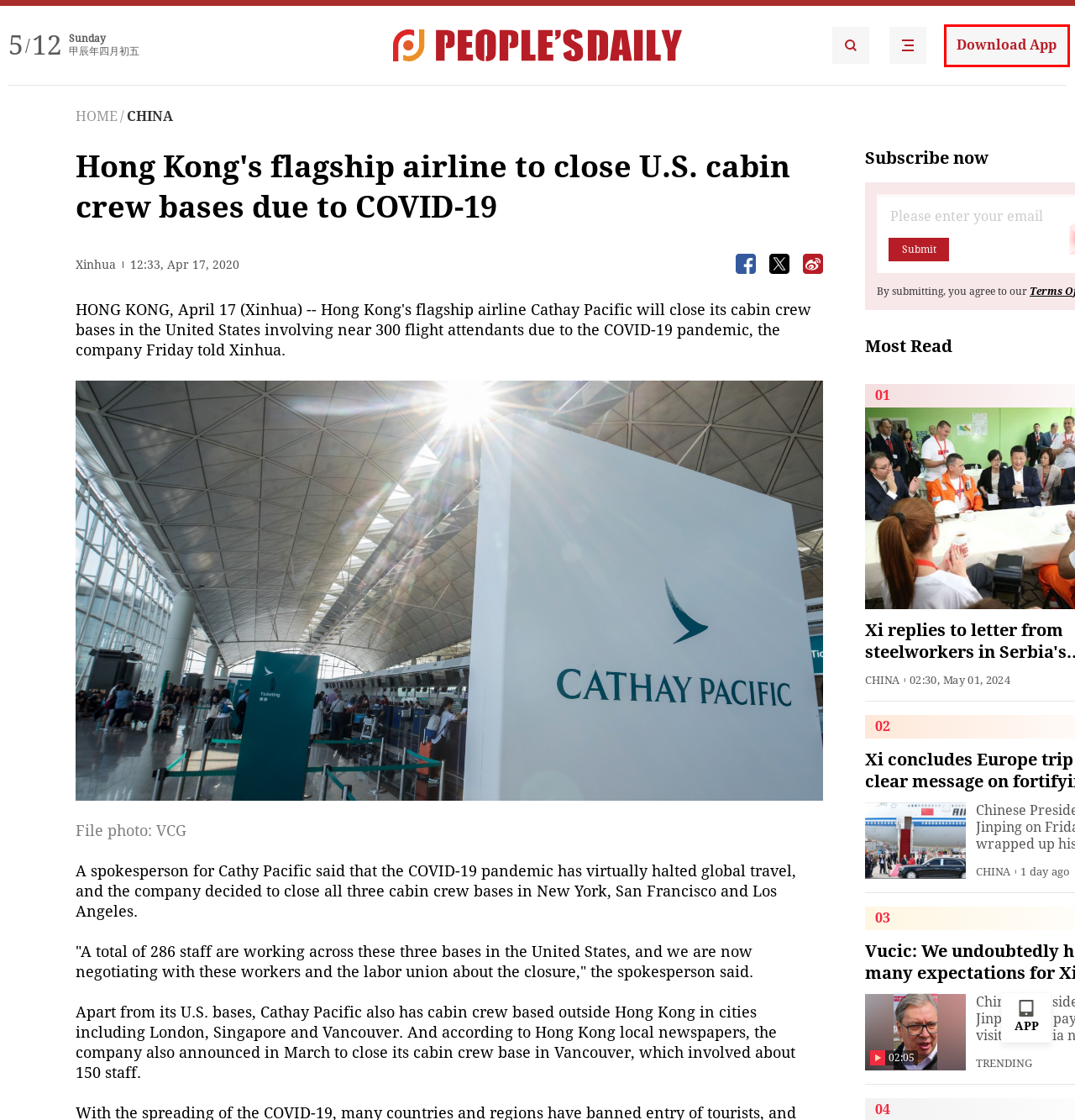Look at the screenshot of the webpage and find the element within the red bounding box. Choose the webpage description that best fits the new webpage that will appear after clicking the element. Here are the candidates:
A. About PeopleDaily
B. 全国互联网安全管理平台
C. People's Daily English language App - Homepage - Breaking News, China News, World News and Video
D. People's Daily
E. About Us
F. Privacy policy
G. ‎People's Daily-News from China on the App Store
H. People's Daily官方下载-People's Daily app 最新版本免费下载-应用宝官网

D